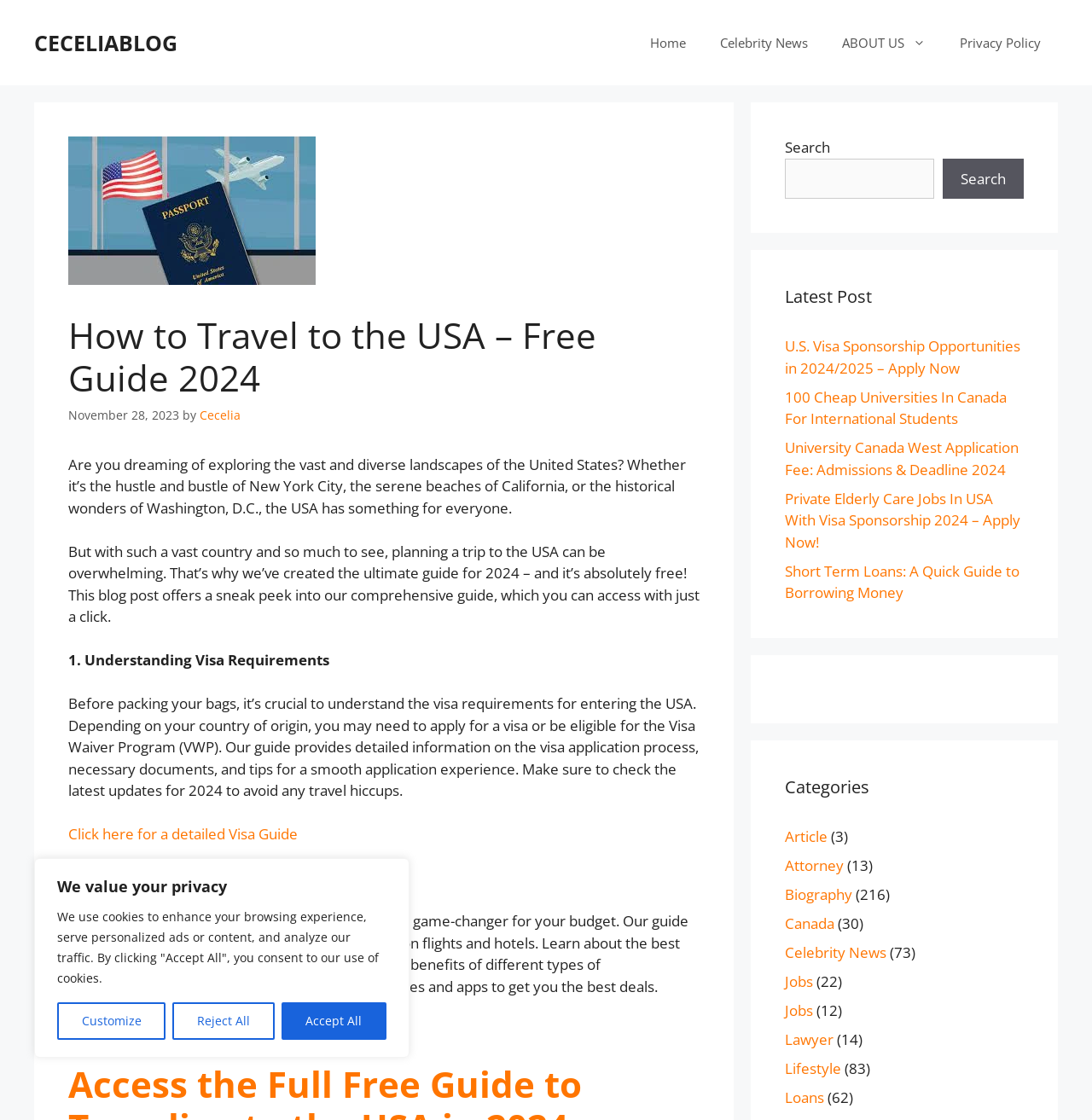Answer succinctly with a single word or phrase:
What is the name of the author of this blog post?

Cecelia